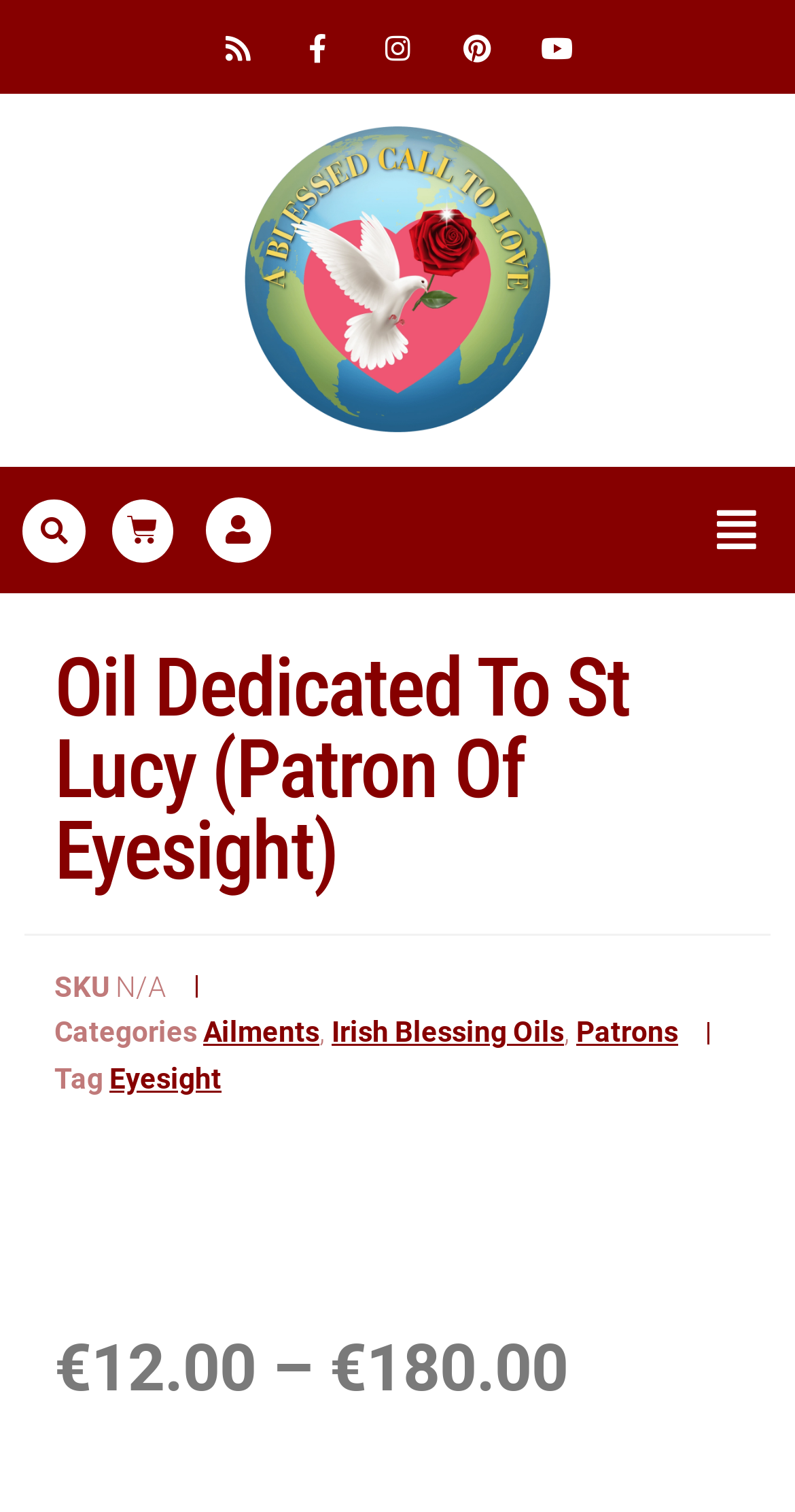Determine the bounding box coordinates of the region that needs to be clicked to achieve the task: "Click the Eyesight tag".

[0.138, 0.702, 0.279, 0.724]